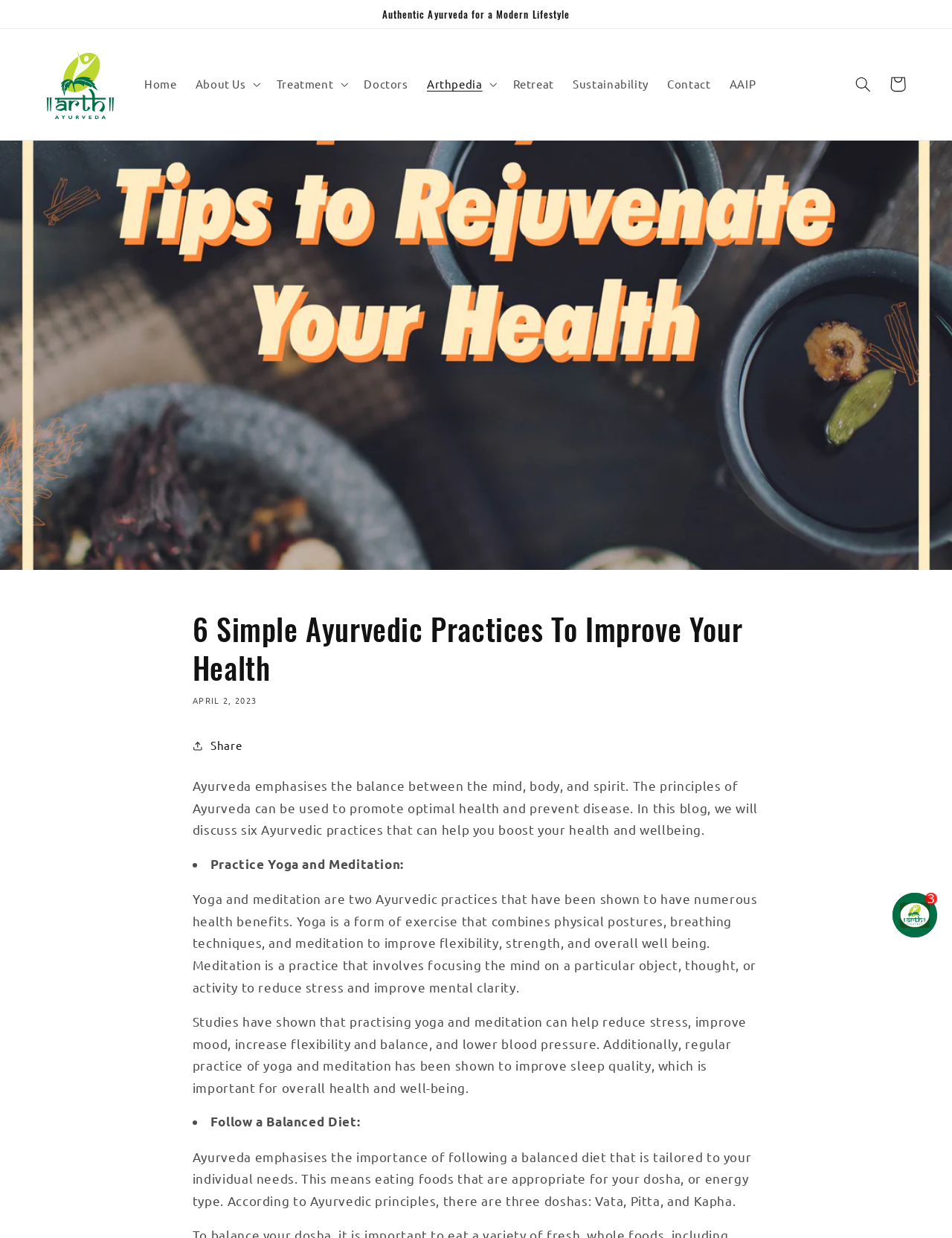Produce an extensive caption that describes everything on the webpage.

The webpage is about Ayurveda, a traditional Indian system of medicine that emphasizes the balance between the mind, body, and spirit. At the top of the page, there is an announcement section with a heading "Authentic Ayurveda for a Modern Lifestyle". Below this section, there is a navigation menu with links to various pages, including "Home", "About Us", "Treatment", "Doctors", "Arthpedia", "Retreat", "Sustainability", "Contact", and "AAIP". 

On the right side of the navigation menu, there is a search button and a cart link. Below the navigation menu, there is a large image that spans the entire width of the page. 

The main content of the page is an article titled "6 Simple Ayurvedic Practices To Improve Your Health". The article is divided into sections, each with a heading and a brief description. The first section discusses the importance of practicing yoga and meditation, citing their numerous health benefits. The second section emphasizes the need to follow a balanced diet tailored to an individual's dosha or energy type. 

Throughout the article, there are list markers and static text that provide more information about each practice. At the bottom of the article, there is a share button. On the right side of the page, there is a small image.